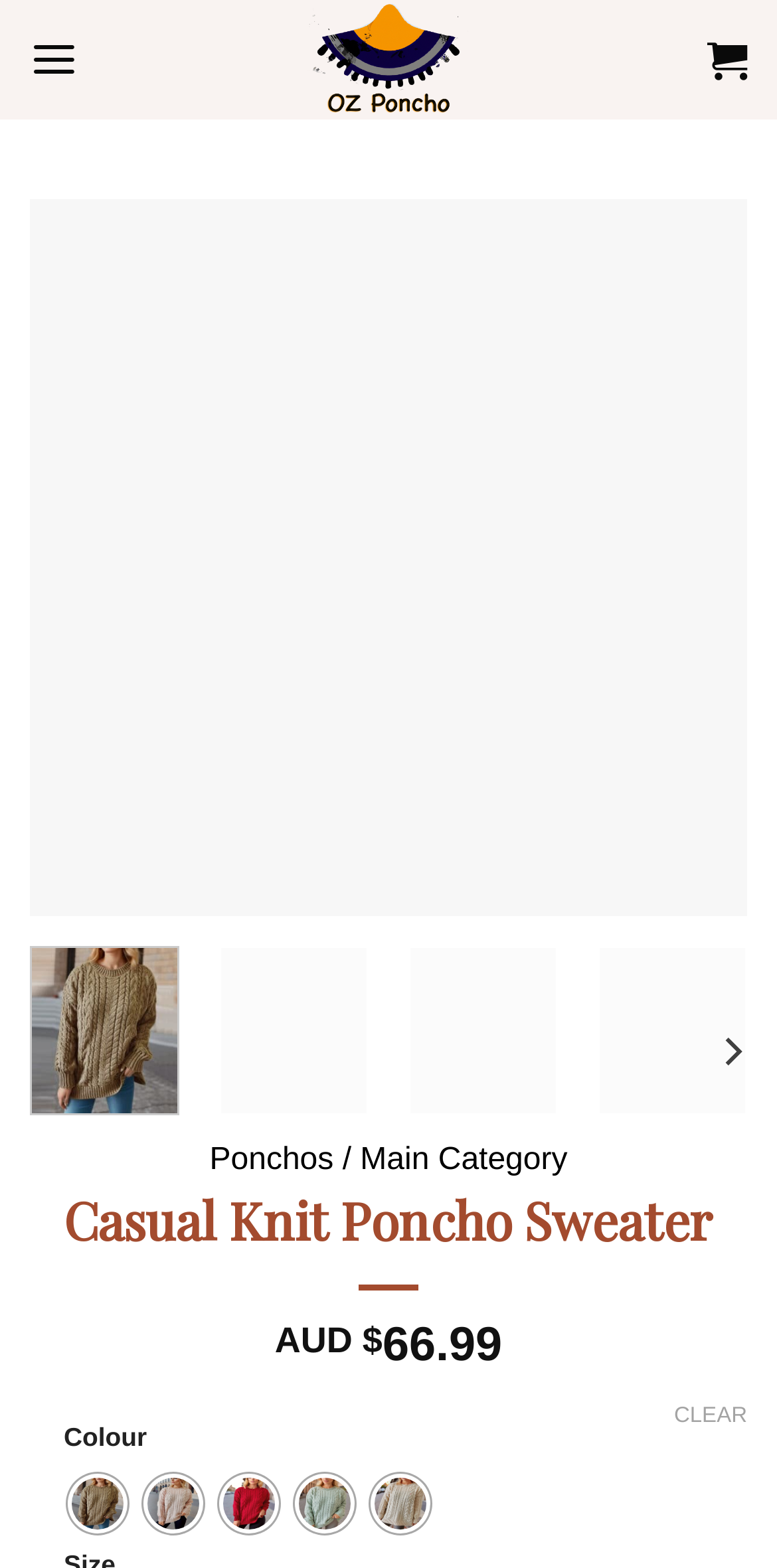Extract the main title from the webpage.

Casual Knit Poncho Sweater